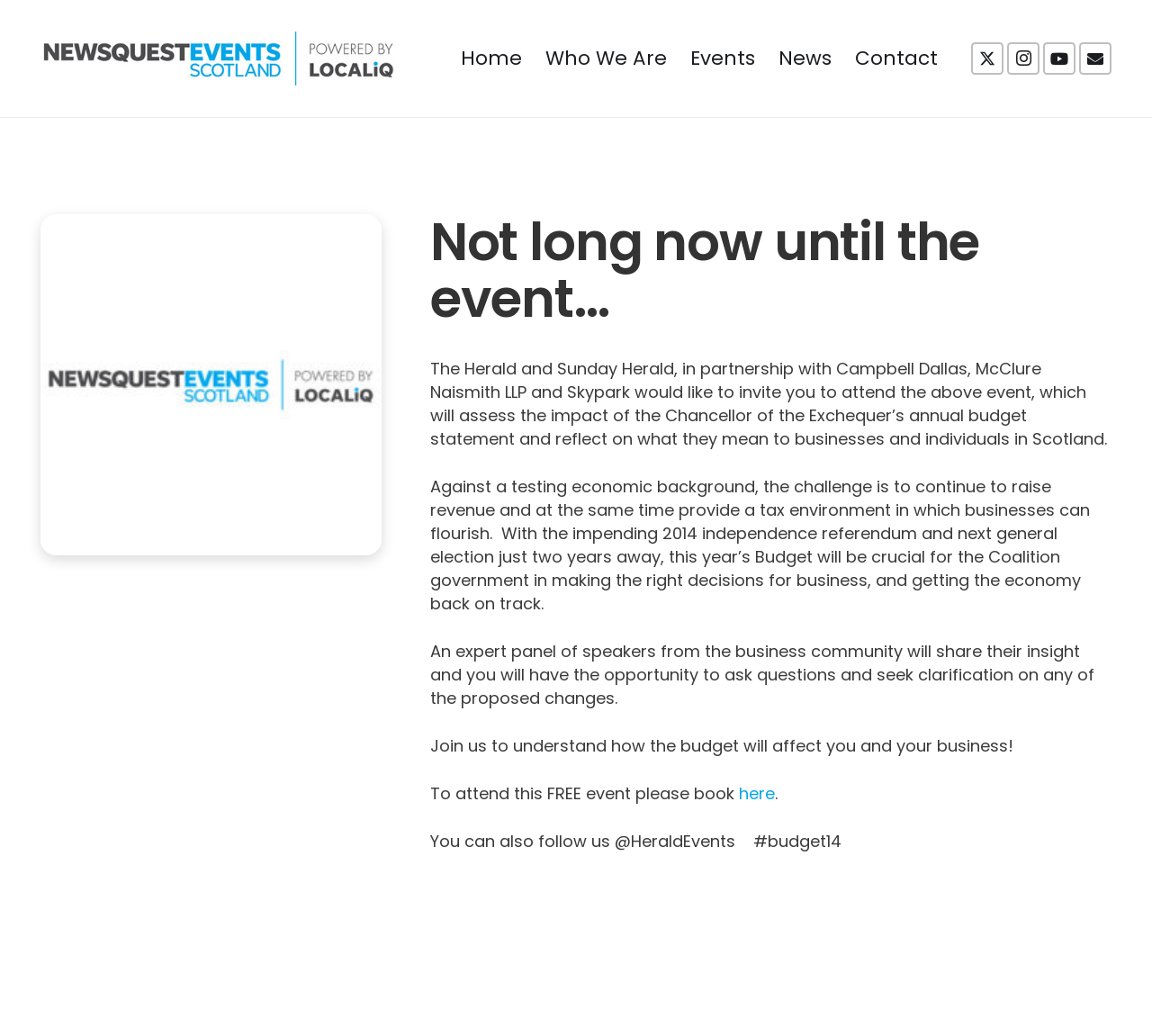Explain the webpage's layout and main content in detail.

The webpage appears to be an event invitation page from Newsquest Scotland Events. At the top left corner, there is a logo of NewsquestEventsScotland with a link to the homepage. Next to it, there are several navigation links, including "Home", "Who We Are", "Events", "News", and "Contact", which are aligned horizontally. 

On the top right corner, there are social media links, including Twitter, Instagram, YouTube, and Email, each accompanied by a small icon. 

The main content of the page is divided into several sections. The first section has a heading "Not long now until the event…" in a prominent font size. Below the heading, there is a paragraph of text describing the event, which is an invitation to attend a discussion on the impact of the Chancellor of the Exchequer's annual budget statement on businesses and individuals in Scotland. 

The next section has three paragraphs of text, discussing the challenges of the economic background, the importance of the budget for the Coalition government, and the opportunity to ask questions to an expert panel of speakers from the business community. 

Following these paragraphs, there is a call-to-action section, encouraging users to join the event to understand how the budget will affect them and their business. There is a link to book the event for free, accompanied by a brief instruction. 

Finally, at the bottom of the page, there is a note encouraging users to follow the event organizer on Twitter, with a hashtag #budget14.